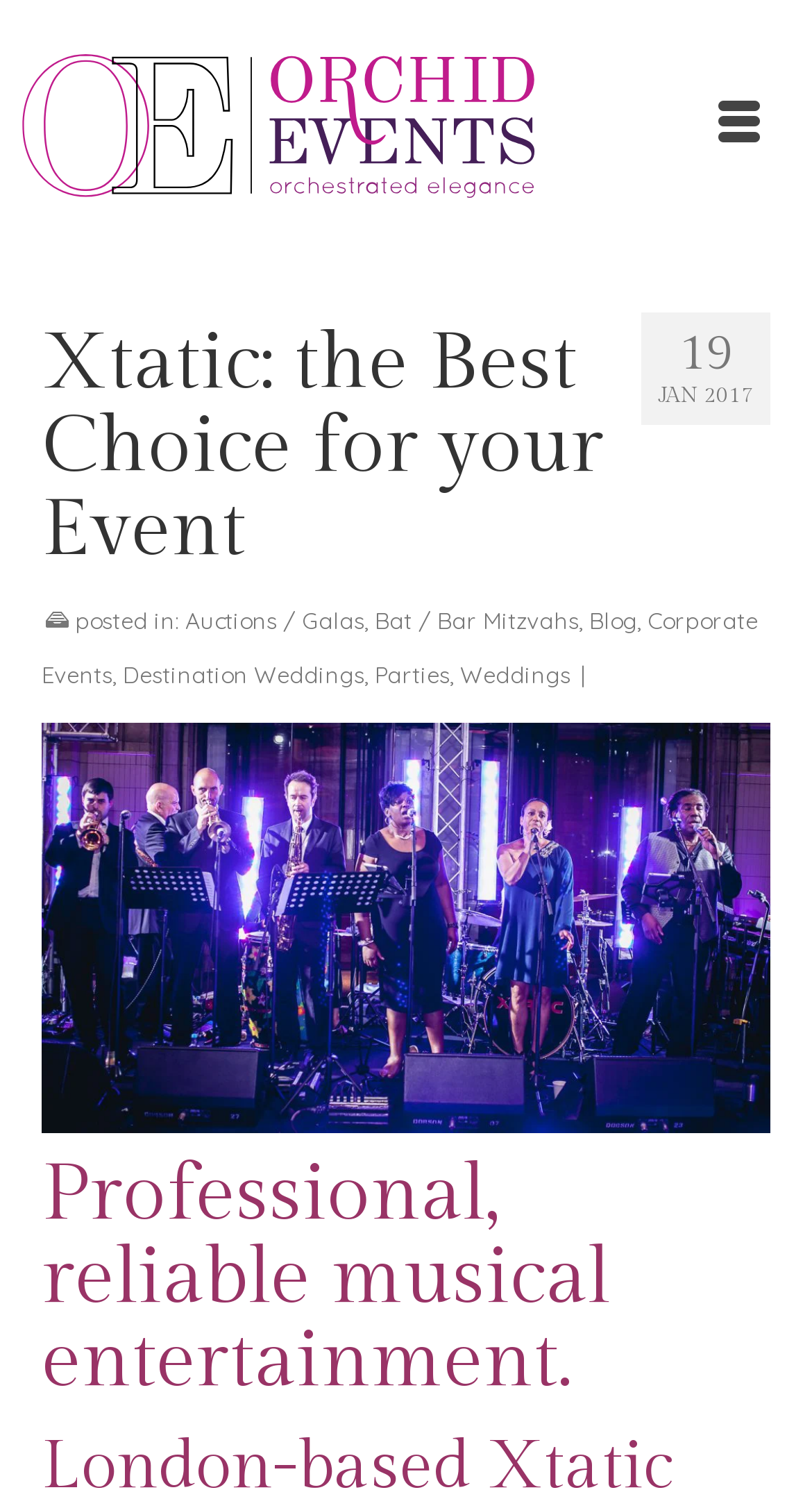What is the name of the function band?
Look at the image and respond to the question as thoroughly as possible.

The name of the function band can be found in the image description 'Entertainment xtatic function band' and also in the root element 'Xtatic: the Best Choice for your Event - Orchid Events'.